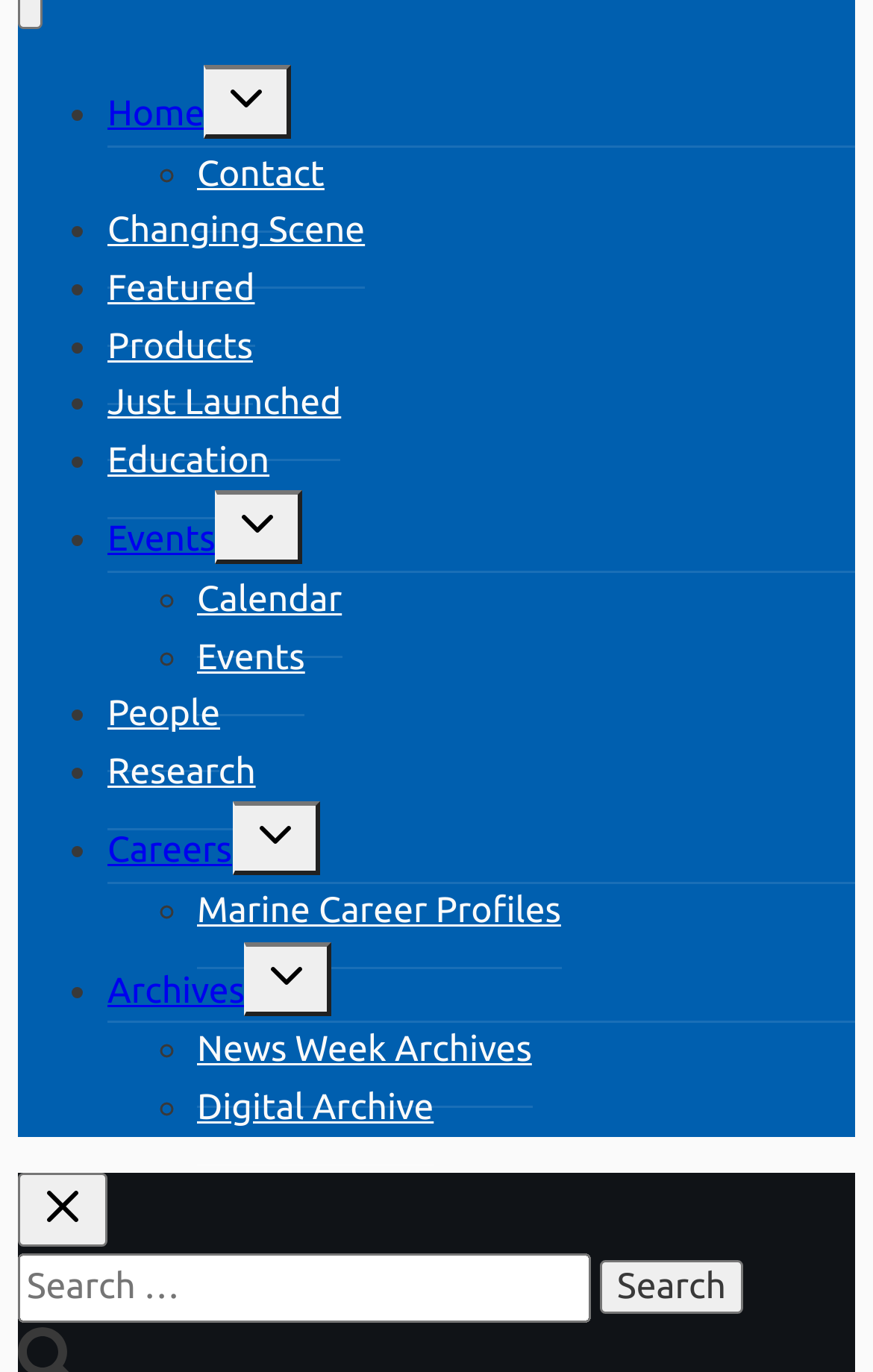What is the purpose of the button with the description 'Toggle child menu'?
Please provide a single word or phrase in response based on the screenshot.

To expand or collapse child menu